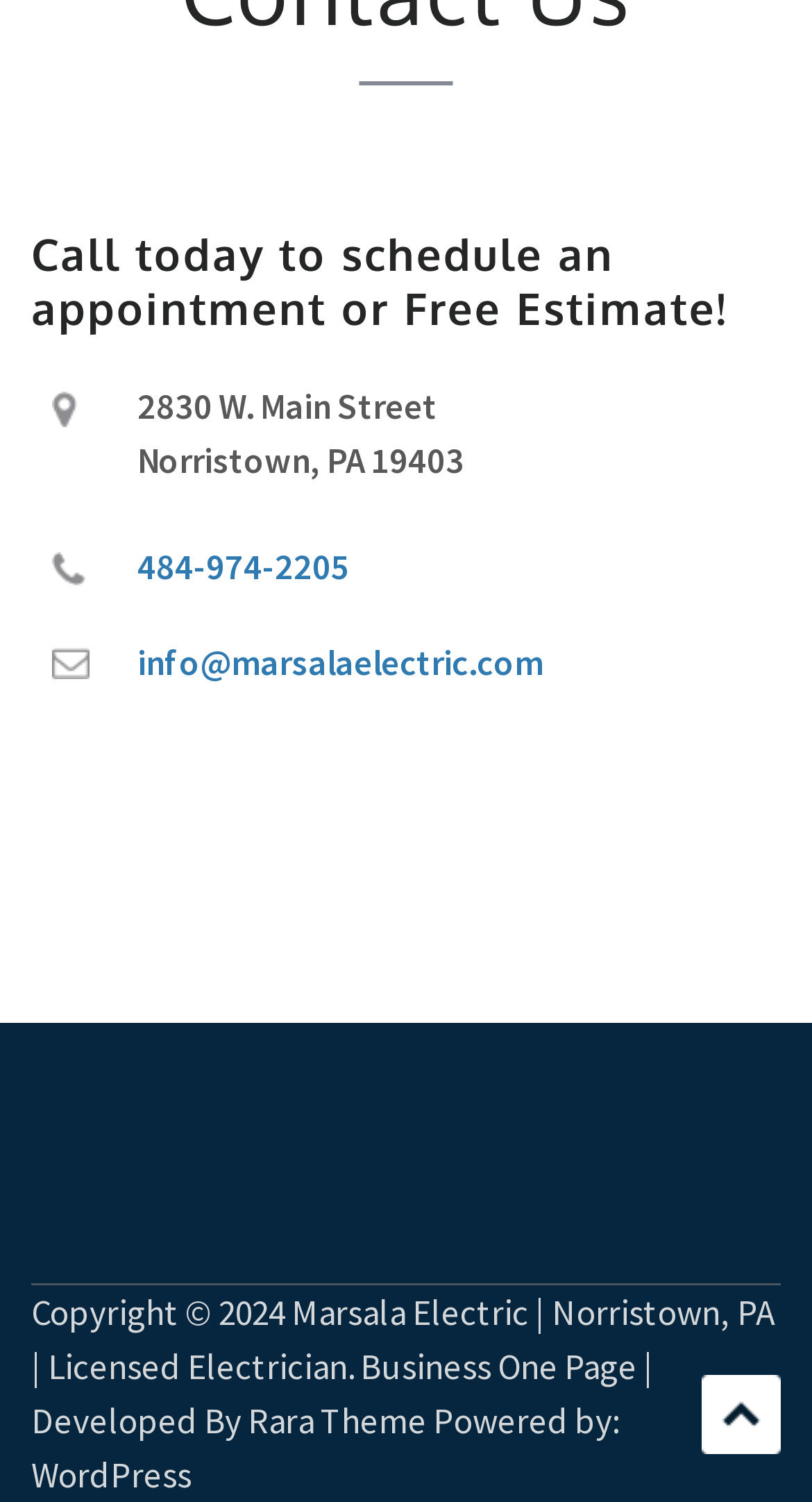What is the email address of Marsala Electric?
Please give a detailed and elaborate answer to the question.

I found the email address by looking at the link element with ID 342, which contains the email address in its text content.